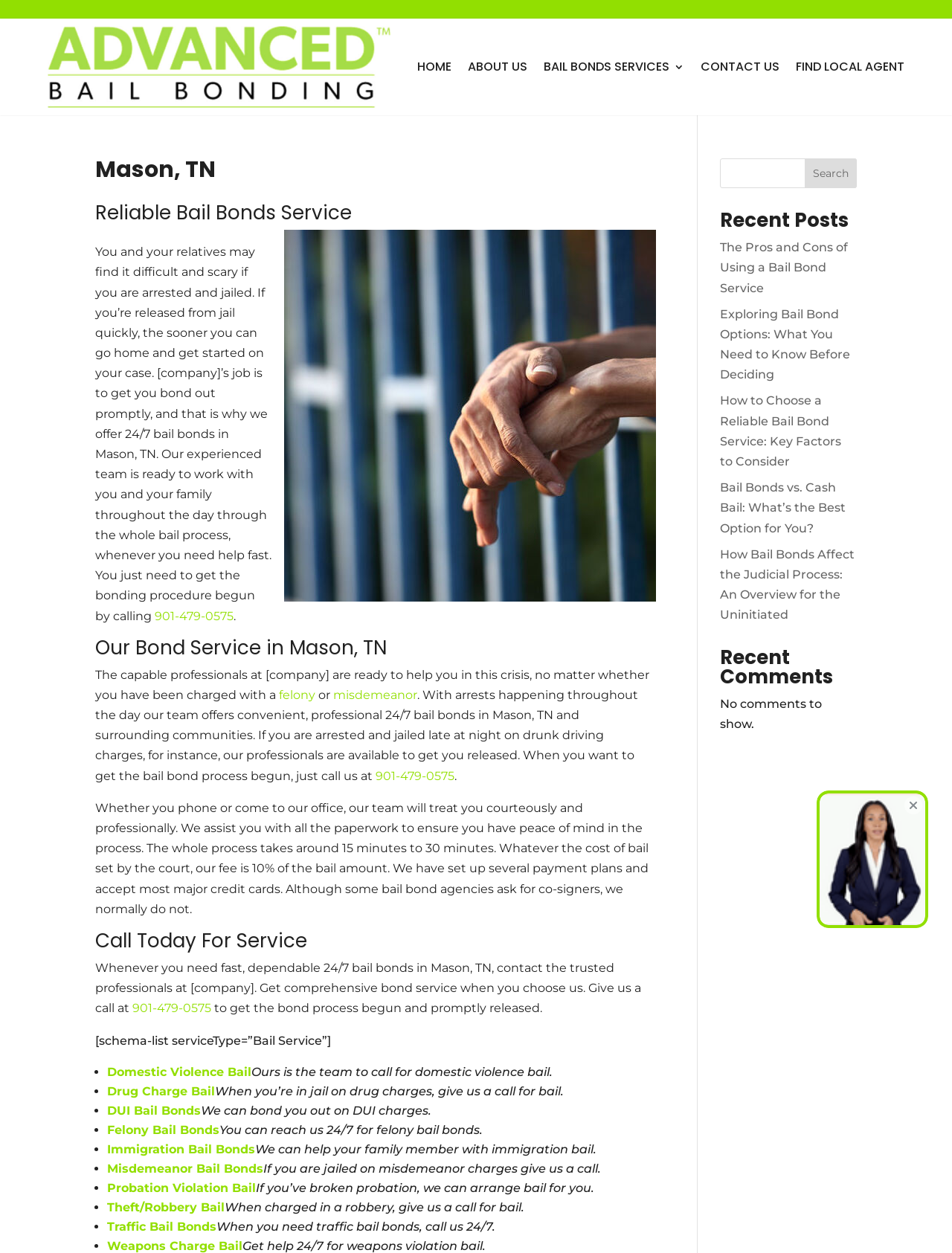What types of bail bonds does the company offer?
Provide a detailed and extensive answer to the question.

I found a list of links on the webpage with different types of bail bonds, such as 'Domestic Violence Bail', 'Drug Charge Bail', 'DUI Bail Bonds', and more, indicating that the company offers various types of bail bonds.